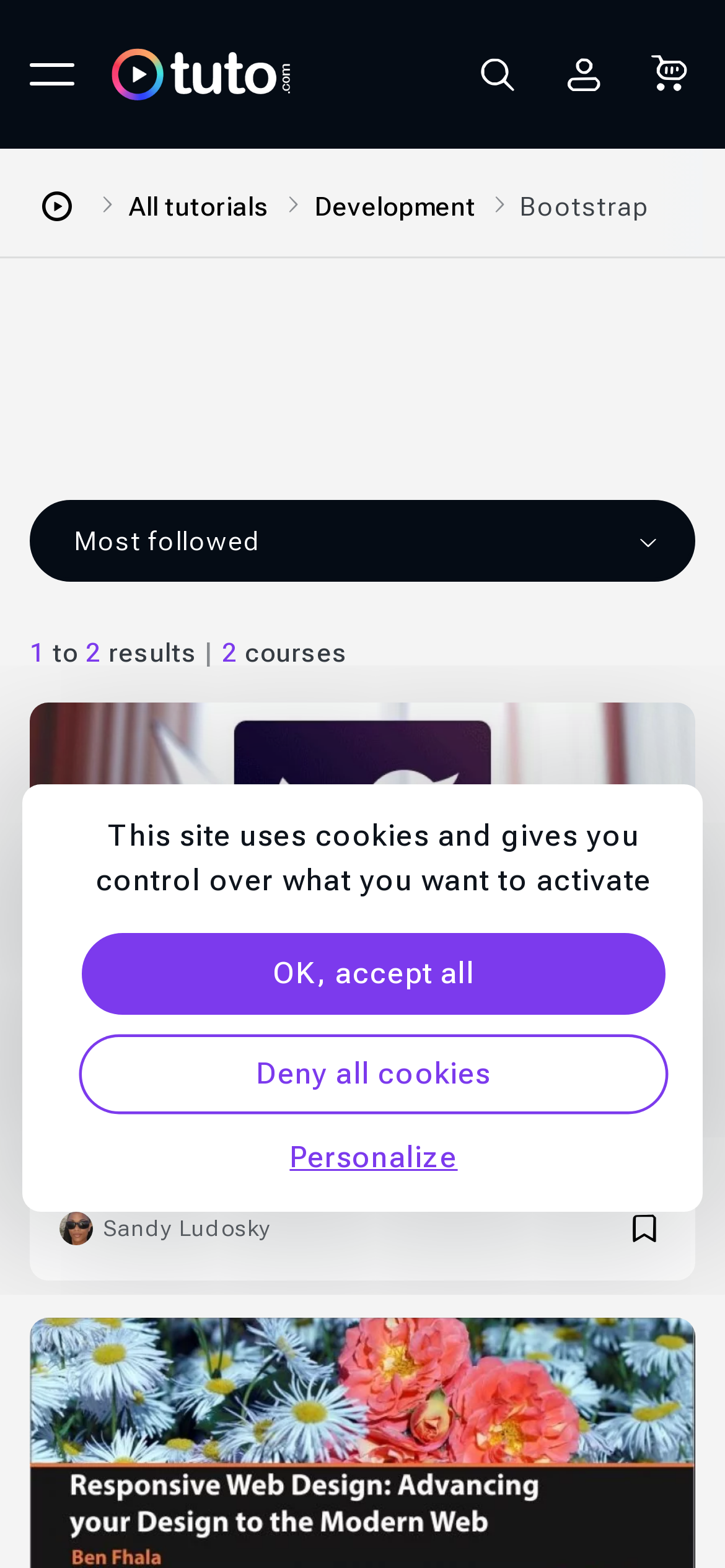Could you specify the bounding box coordinates for the clickable section to complete the following instruction: "Click the Tuto logo"?

[0.154, 0.031, 0.4, 0.064]